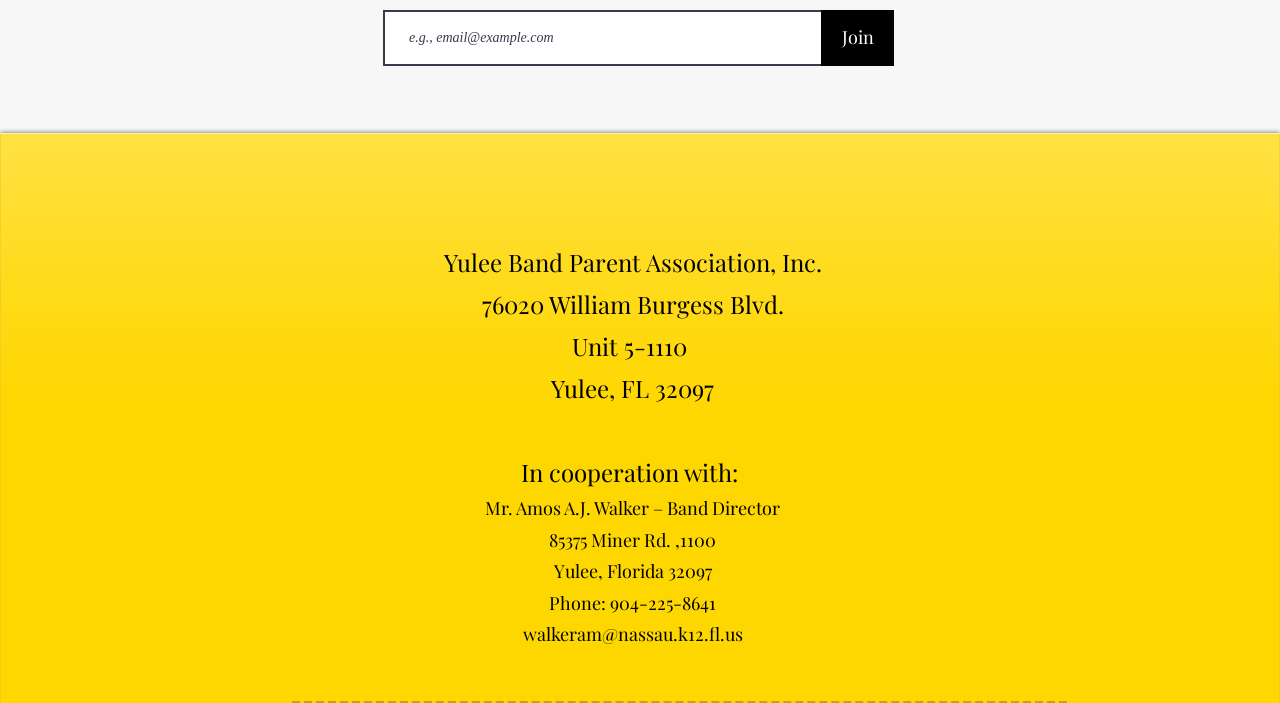What is the organization's name?
Relying on the image, give a concise answer in one word or a brief phrase.

Yulee Band Parent Association, Inc.